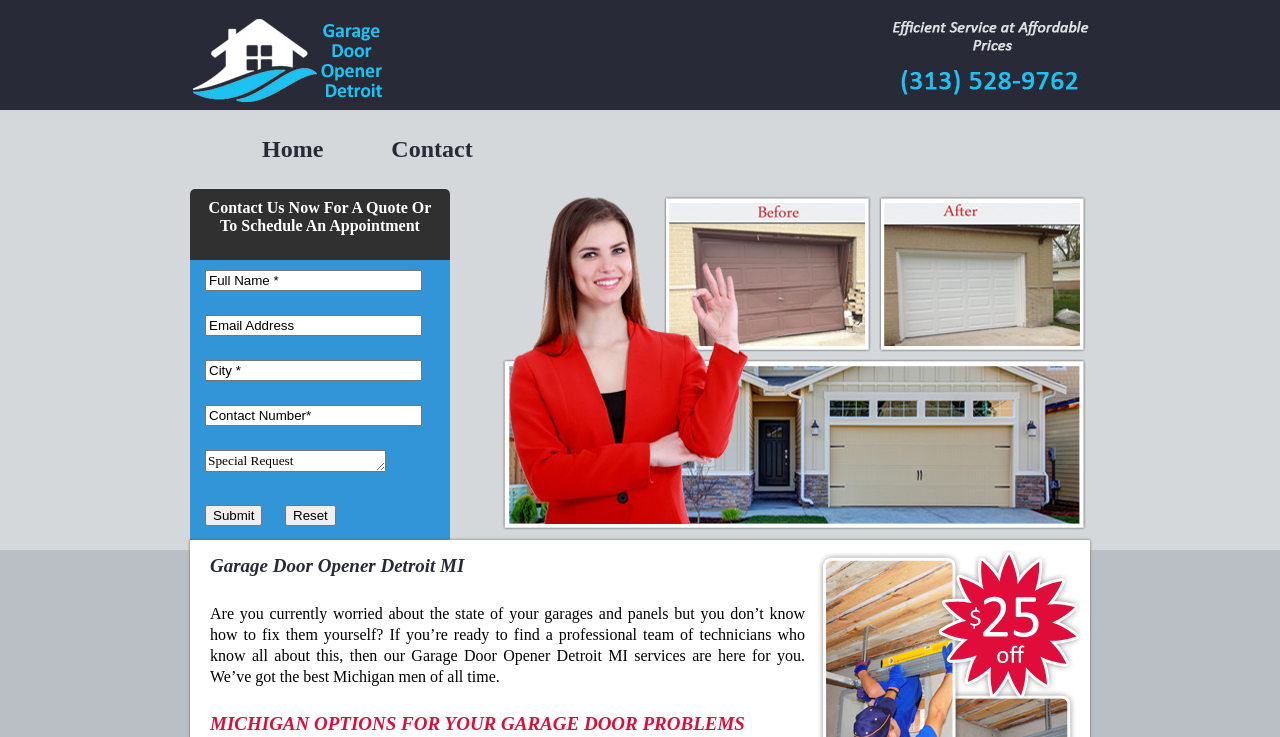Give a one-word or one-phrase response to the question: 
What is the location of the company?

Detroit, Michigan